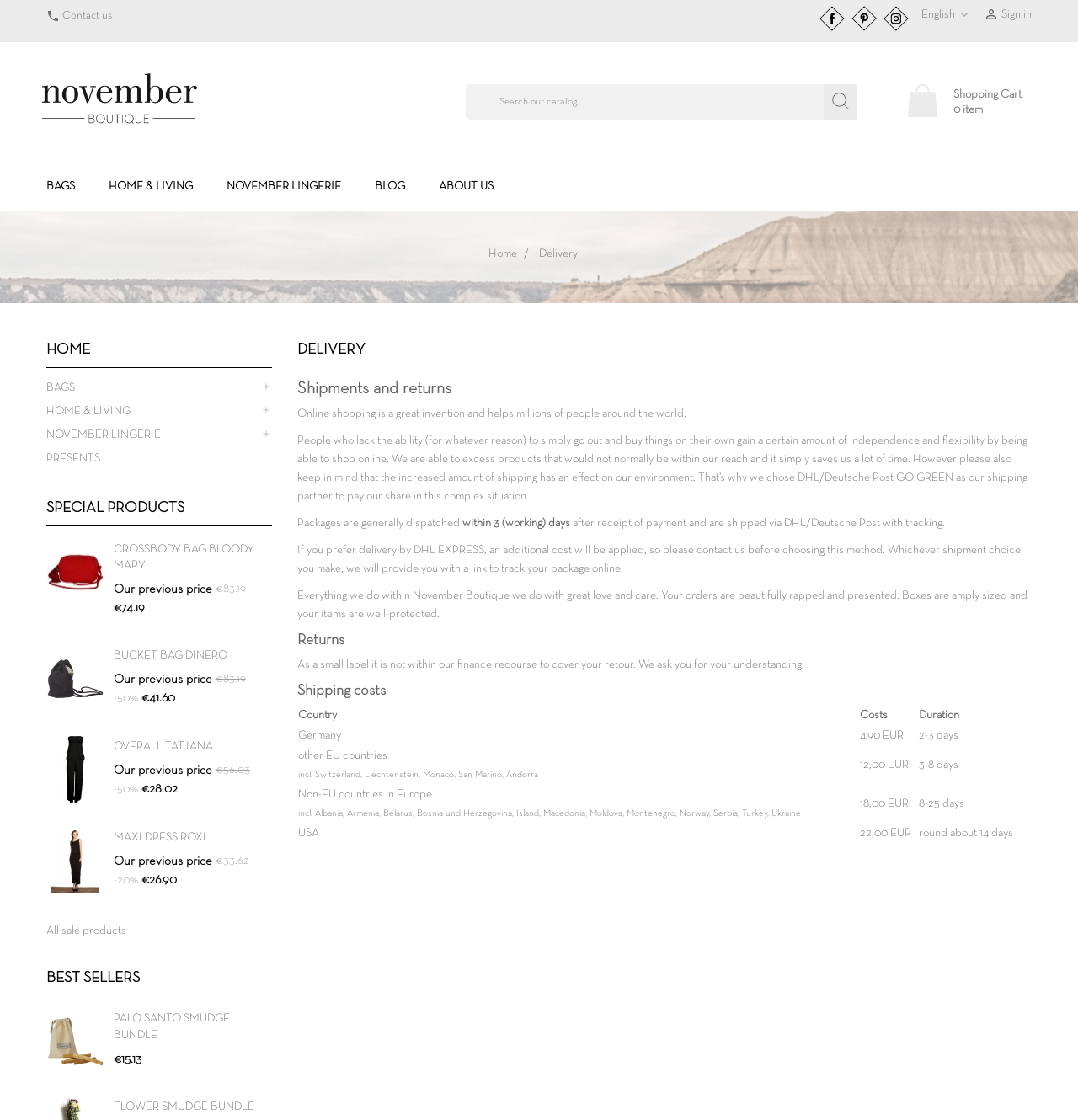Kindly determine the bounding box coordinates for the clickable area to achieve the given instruction: "Contact us".

[0.058, 0.01, 0.104, 0.019]